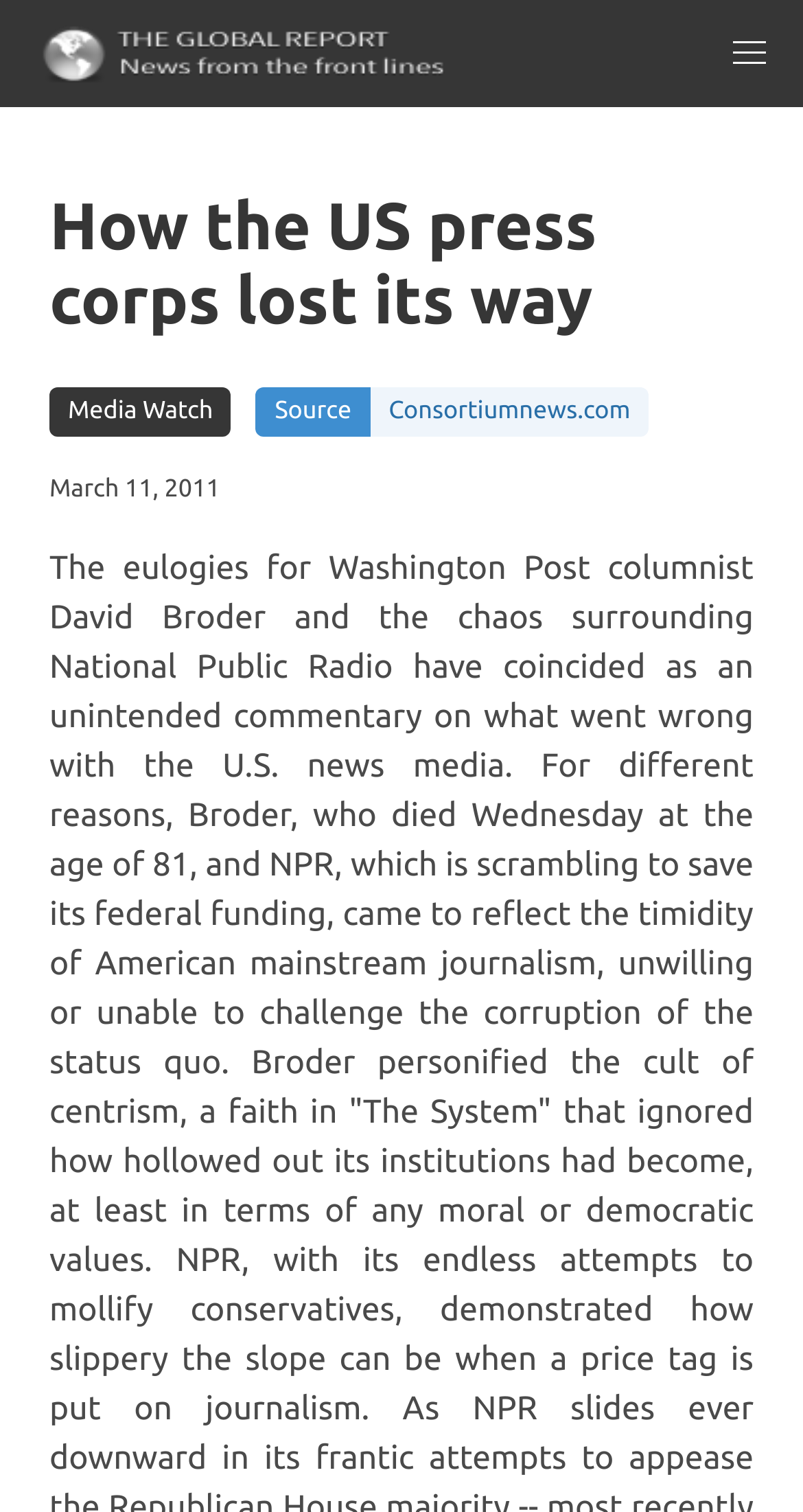Generate a thorough caption that explains the contents of the webpage.

The webpage is an article page with a focus on the topic "How the US press corps lost its way". At the top of the page, there is a main navigation bar that spans the entire width of the page, containing a link on the left side and a menu button on the right side. The link has an associated image. 

Below the navigation bar, there is a prominent heading that takes up most of the page width, displaying the title of the article. Underneath the heading, there are two links, one labeled "Media Watch" and another with the source of the article, "Consortiumnews.com". The source link is accompanied by a "Source" label. 

To the right of the "Media Watch" link, there is a timestamp indicating the publication date of the article, "March 11, 2011". The overall layout of the page is clean, with a clear hierarchy of elements and sufficient whitespace to separate the different sections.